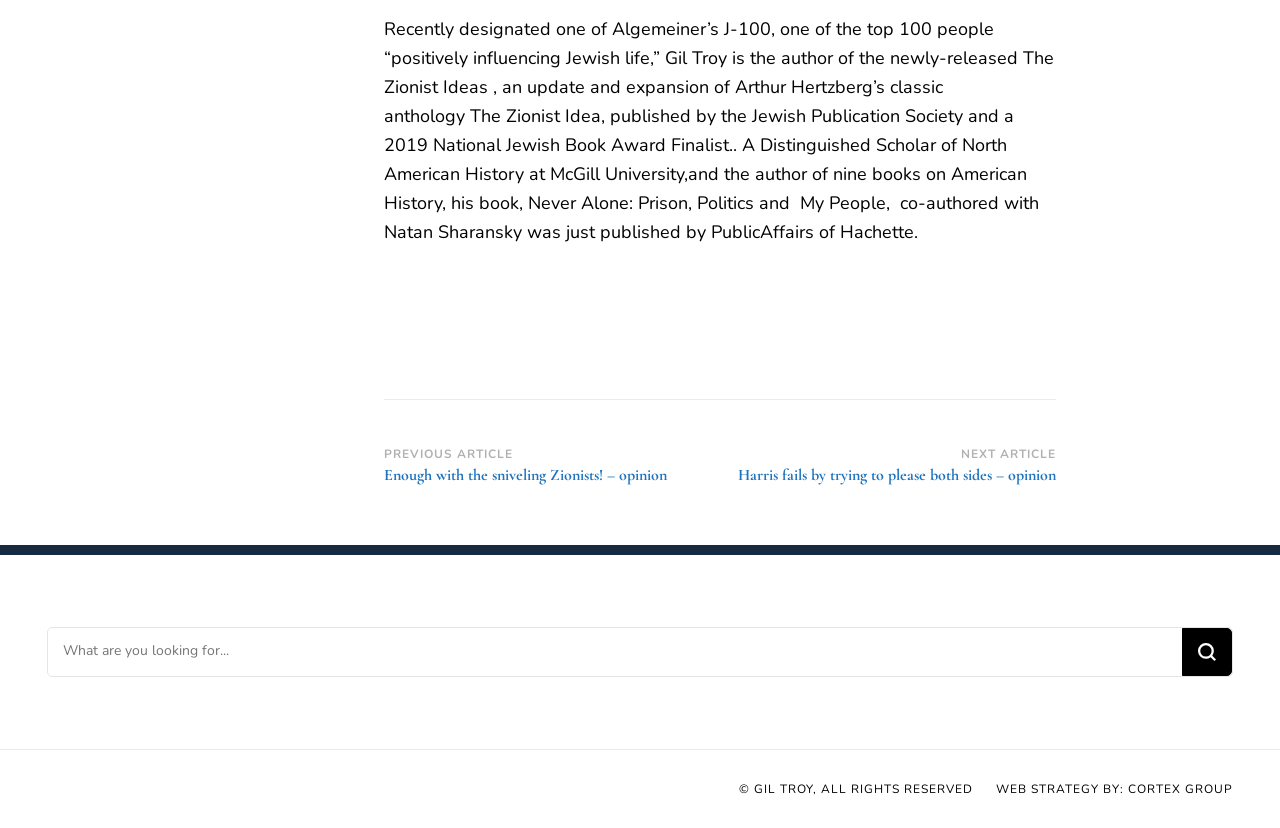By analyzing the image, answer the following question with a detailed response: What is the title of the previous article?

The answer can be found in the link element with the text 'PREVIOUS ARTICLE Enough with the sniveling Zionists! – opinion' which indicates that the title of the previous article is 'Enough with the sniveling Zionists!'.